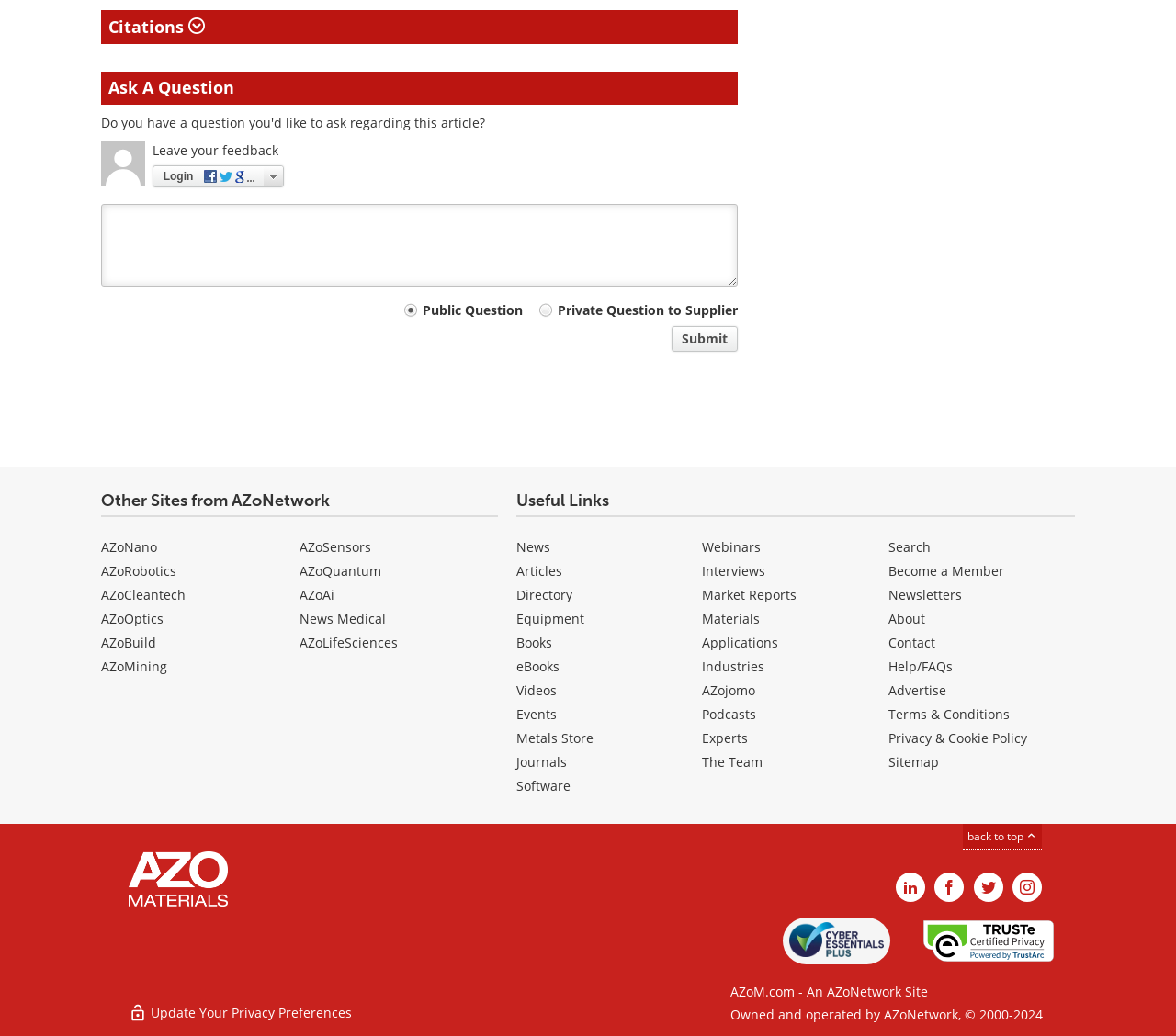Show me the bounding box coordinates of the clickable region to achieve the task as per the instruction: "Submit your comment".

[0.571, 0.315, 0.628, 0.339]